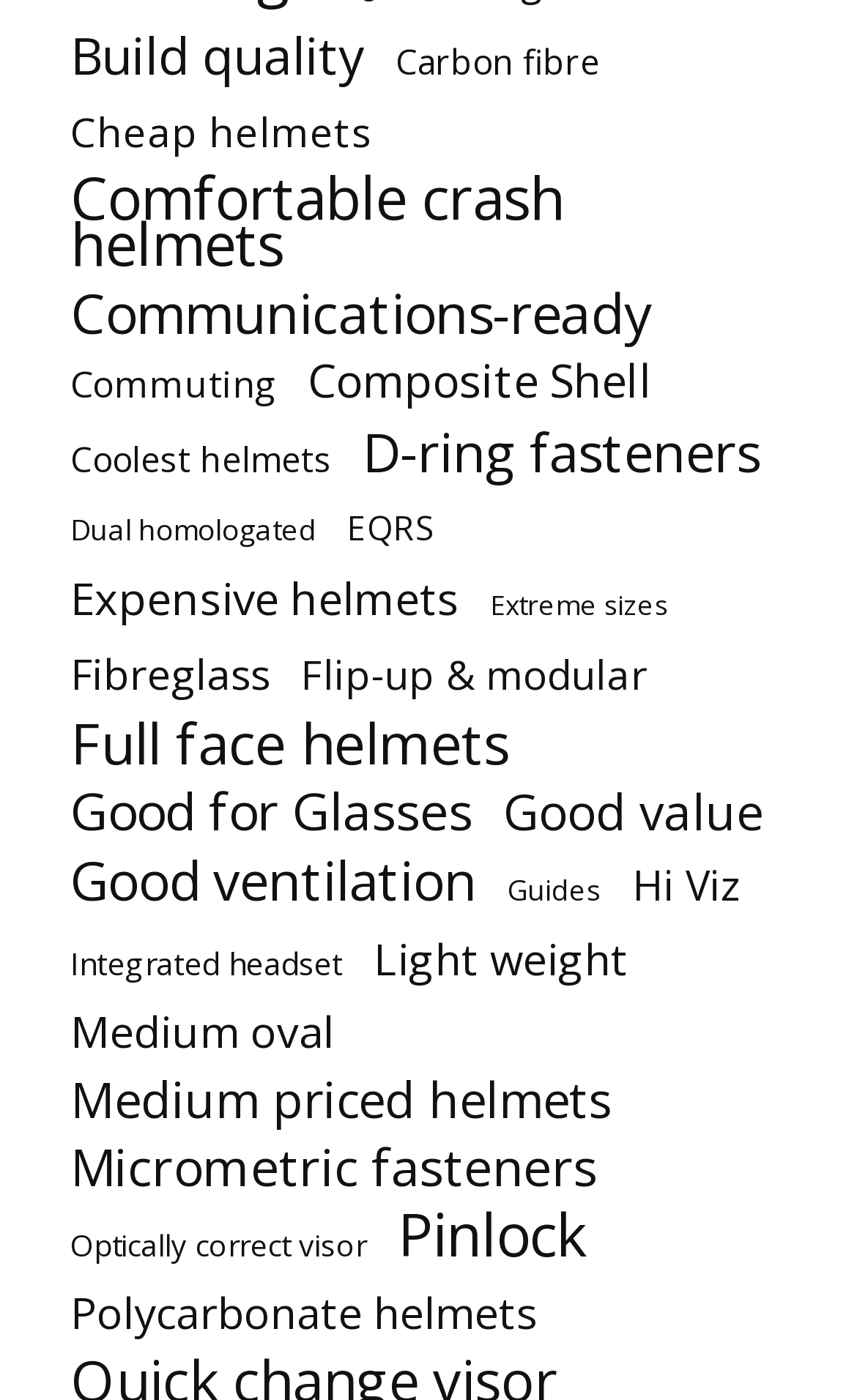How many categories are related to helmet materials?
Based on the screenshot, provide a one-word or short-phrase response.

4